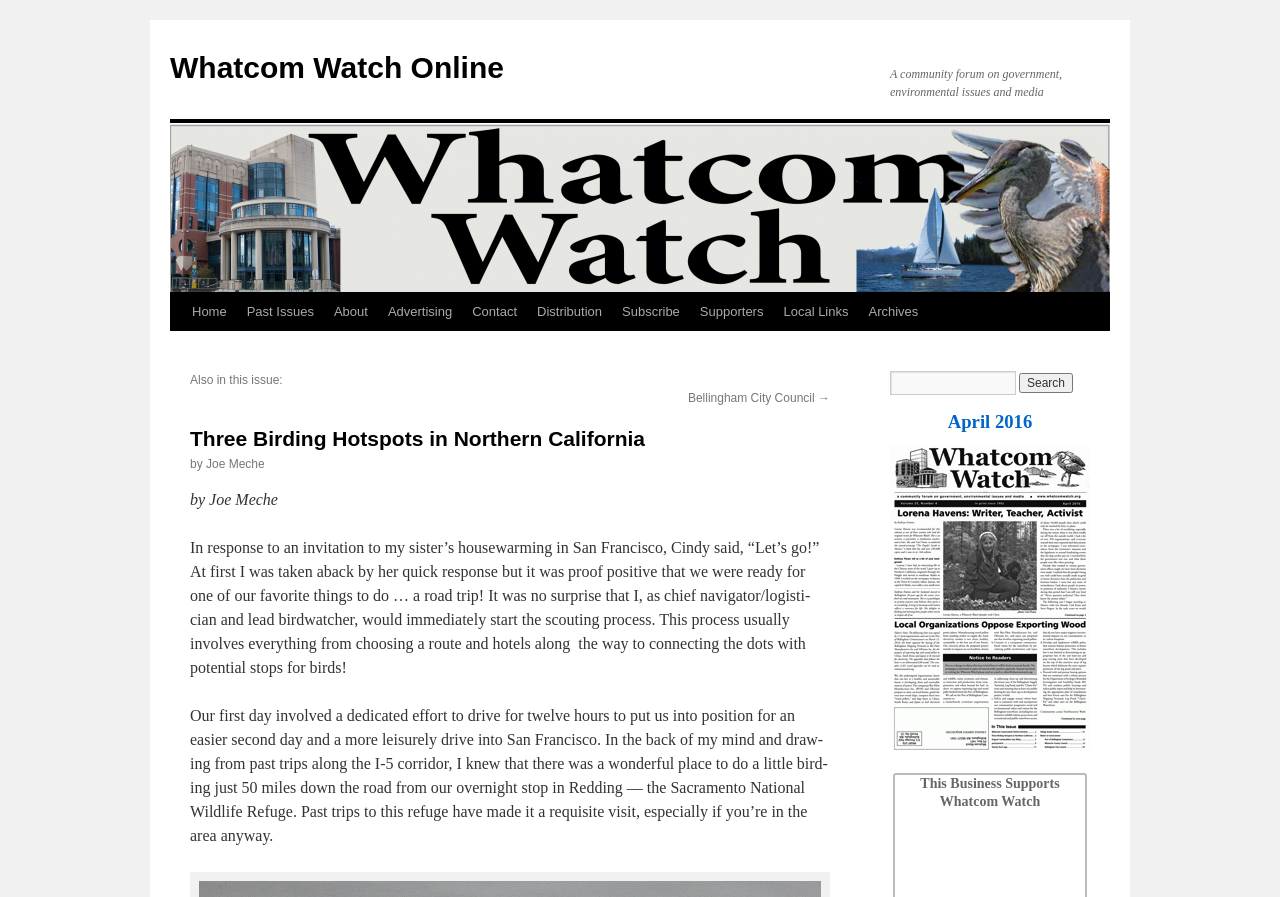What is the topic of the article 'Three Birding Hotspots in Northern California'?
Use the image to answer the question with a single word or phrase.

Birding